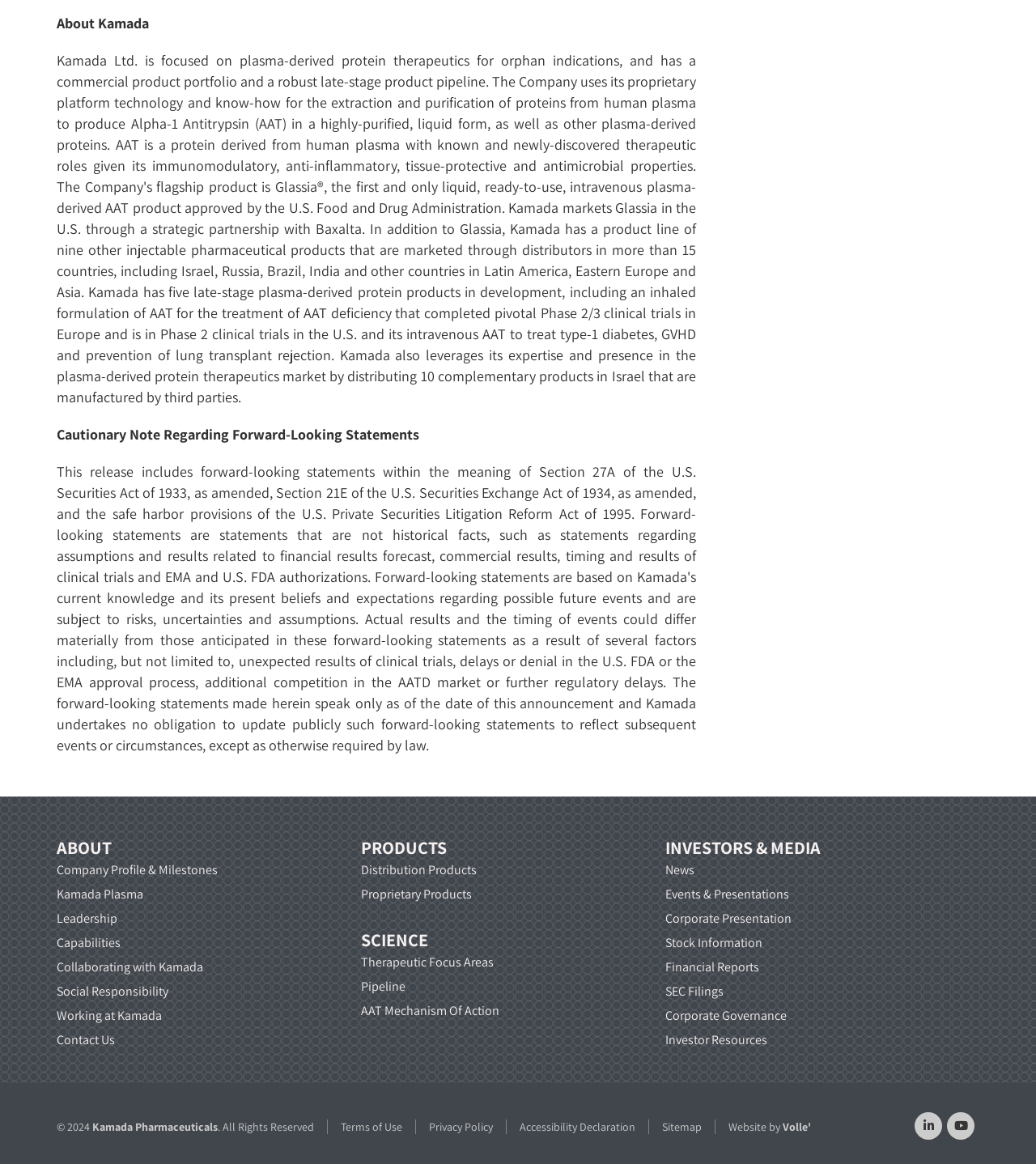Look at the image and write a detailed answer to the question: 
What is the year of copyright?

The year of copyright is 2024, which can be found in the StaticText '© 2024' at the bottom of the page.